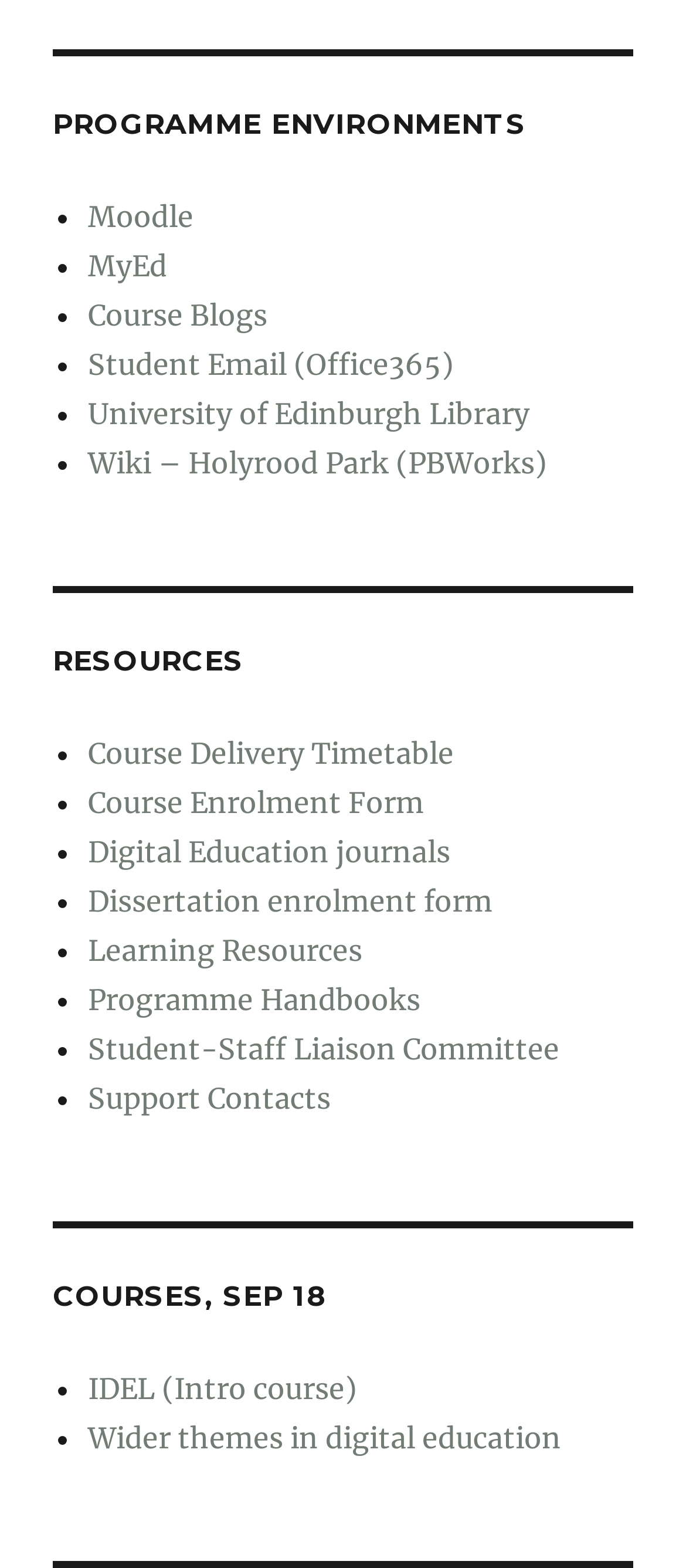What is the name of the course listed after 'IDEL (Intro course)'?
Analyze the screenshot and provide a detailed answer to the question.

The course listed after 'IDEL (Intro course)' is 'Wider themes in digital education', which is a link element with the text 'Wider themes in digital education' and bounding box coordinates [0.128, 0.906, 0.818, 0.928]. It is the second item in the list of courses.